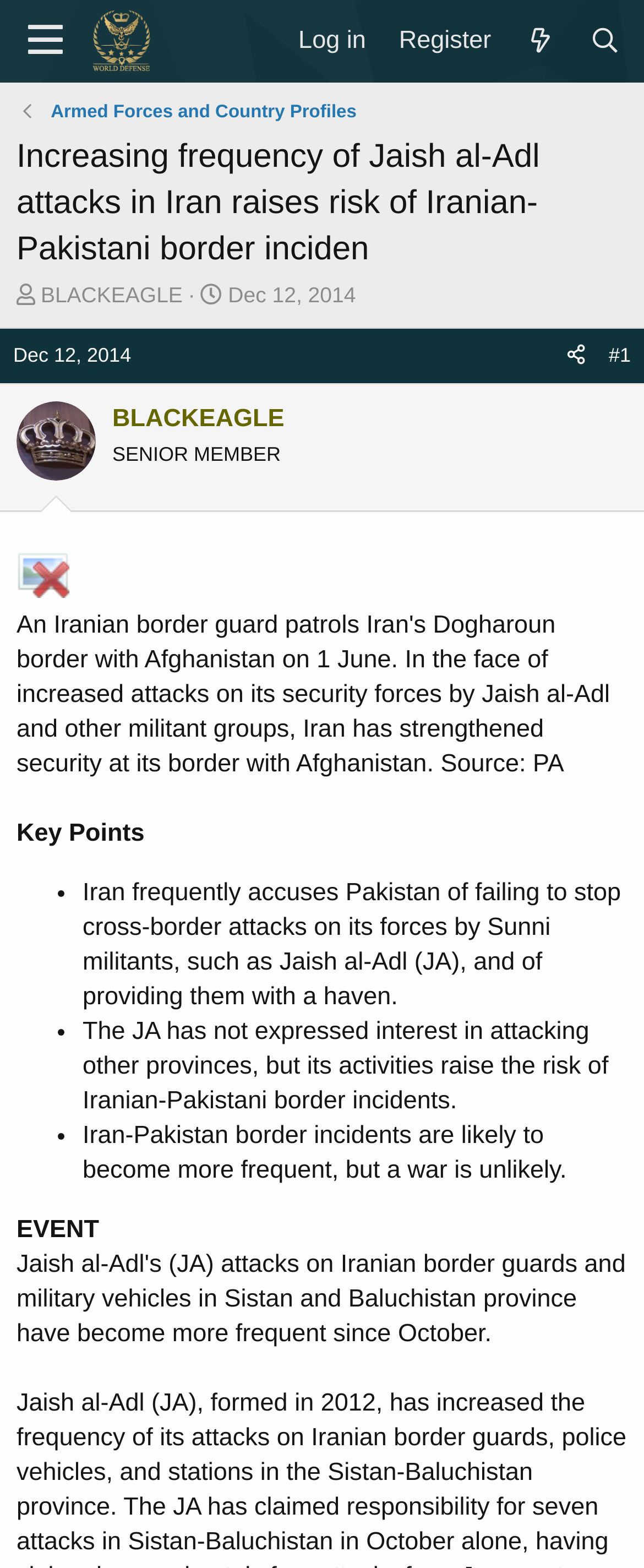How many key points are mentioned in the article?
Please use the image to provide an in-depth answer to the question.

I counted the number of list markers ('•') below the 'Key Points' static text, which indicates the number of key points mentioned in the article.